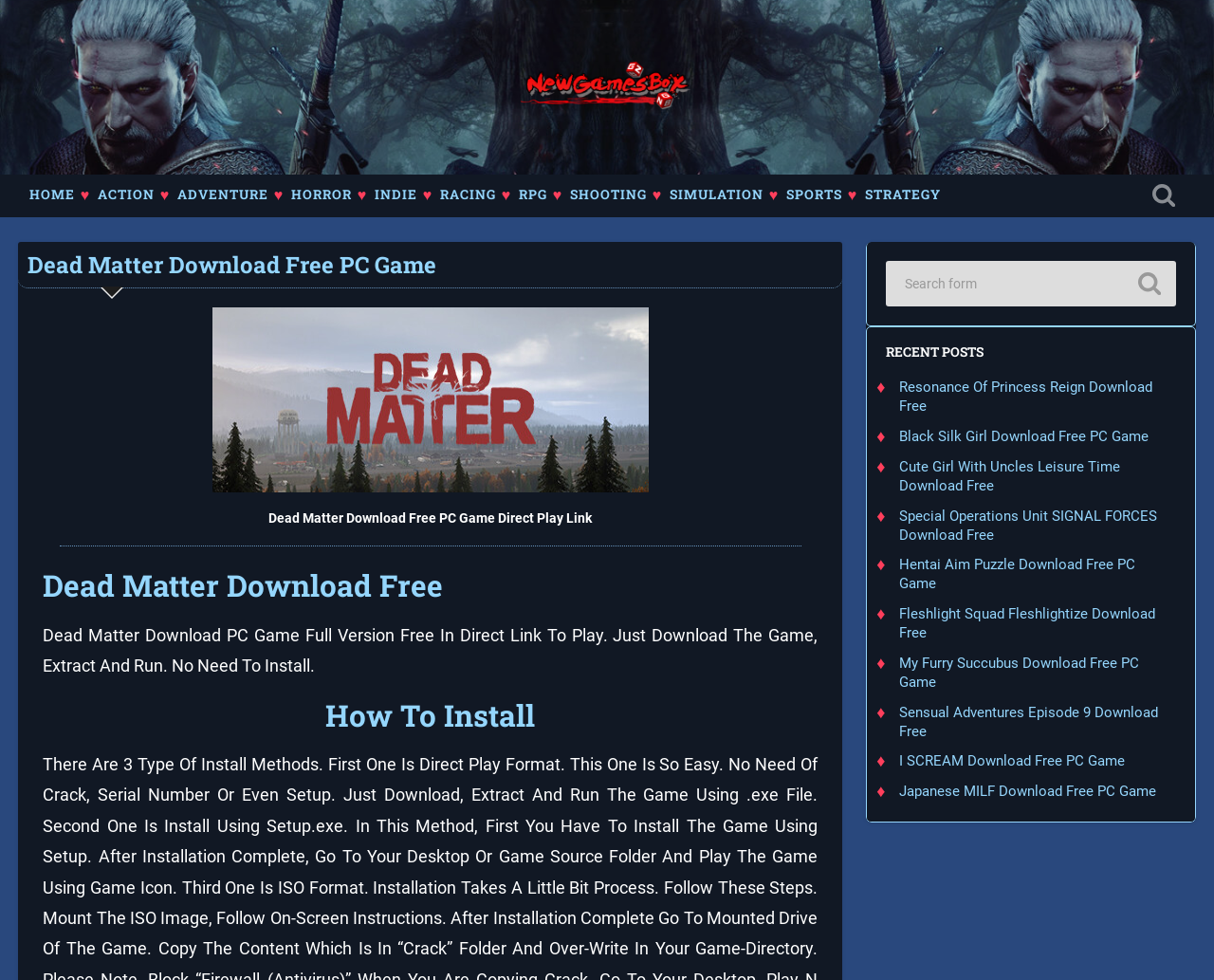Locate the bounding box coordinates of the element to click to perform the following action: 'Click on the 'All Free PC Games' link'. The coordinates should be given as four float values between 0 and 1, in the form of [left, top, right, bottom].

[0.429, 0.048, 0.571, 0.13]